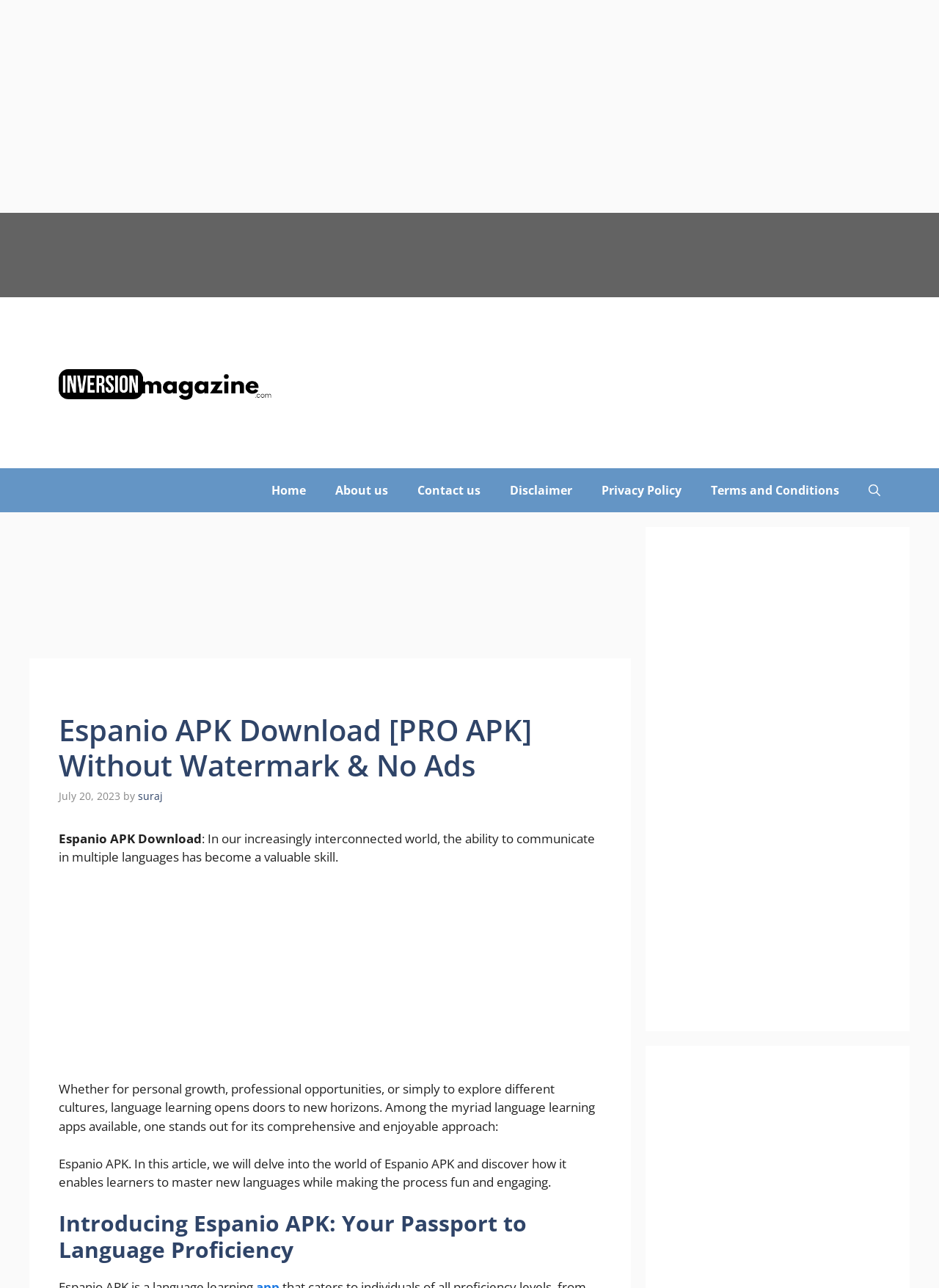Generate the text content of the main headline of the webpage.

Espanio APK Download [PRO APK] Without Watermark & No Ads